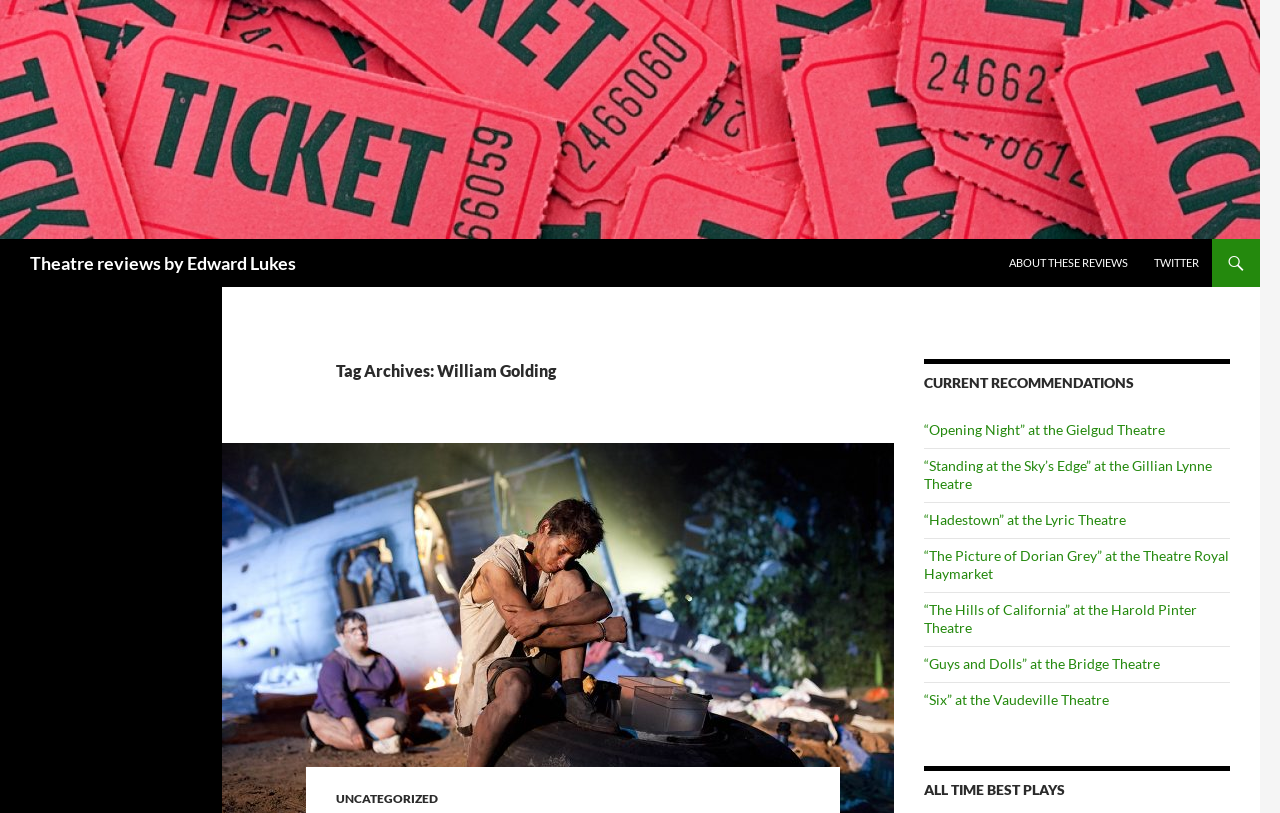Using the description "About these reviews", locate and provide the bounding box of the UI element.

[0.779, 0.294, 0.891, 0.353]